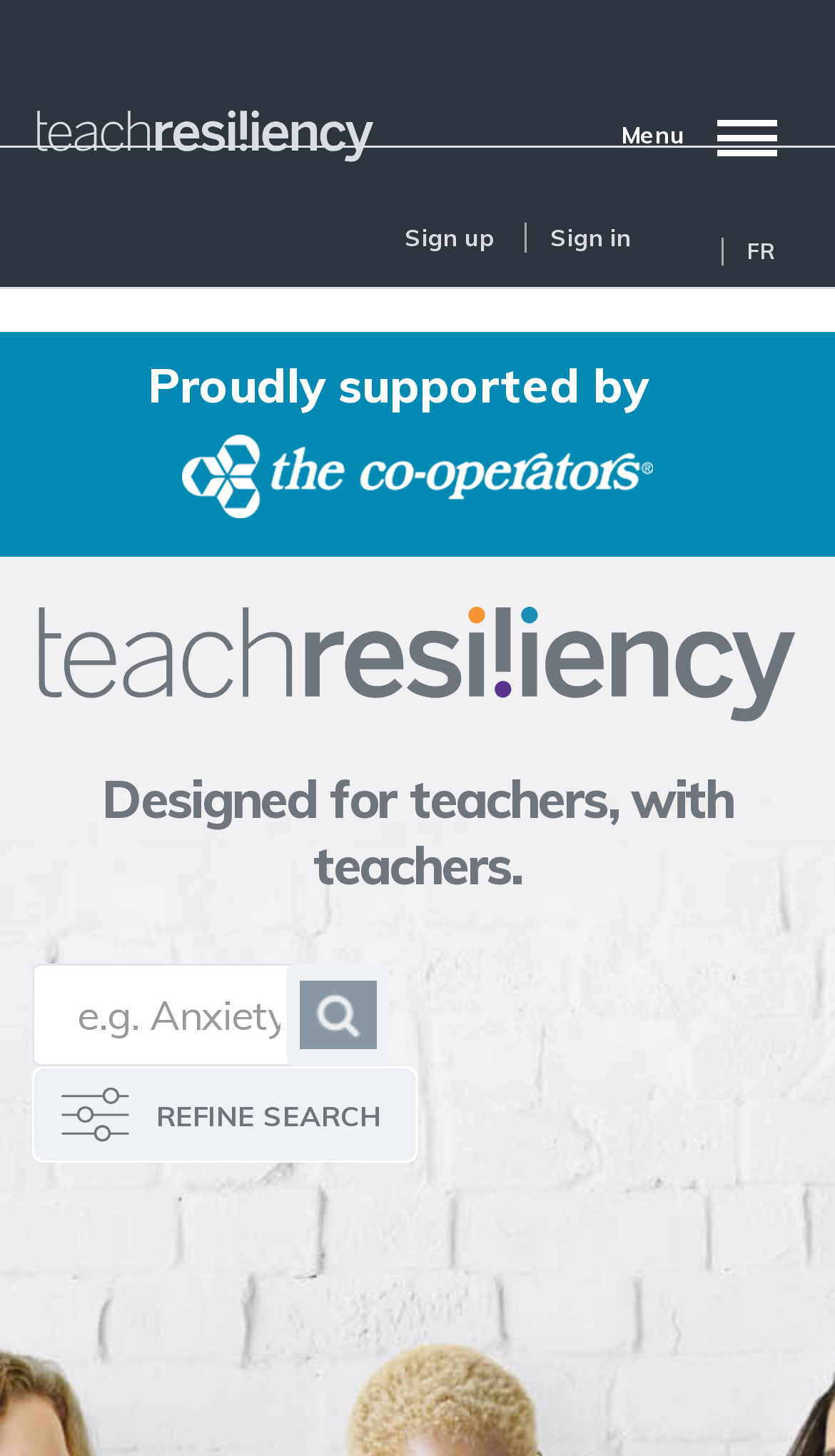Describe in detail what you see on the webpage.

The webpage is titled "Teach Resiliency | PHE Canada" and appears to be a educational resource website. At the top-left corner, there is a "Skip to main content" link. Below it, a site header banner spans the entire width of the page, containing several links, including a logo, a "Menu" link, "Sign up" and "Sign in" links, and a language selection link "FR" at the top-right corner.

Under the site header, a heading "Proudly supported by" is displayed, accompanied by an image that takes up most of the width of the page. The image is positioned below the site header and above the main content area.

The main content area is headed by a title "Designed for teachers, with teachers." Below this title, there is a search box where users can input keywords, such as "Anxiety", to refine their search. A "REFINE SEARCH" link is positioned below the search box.

Overall, the webpage appears to be a resource for teachers, providing a search function and possibly other educational materials or tools.